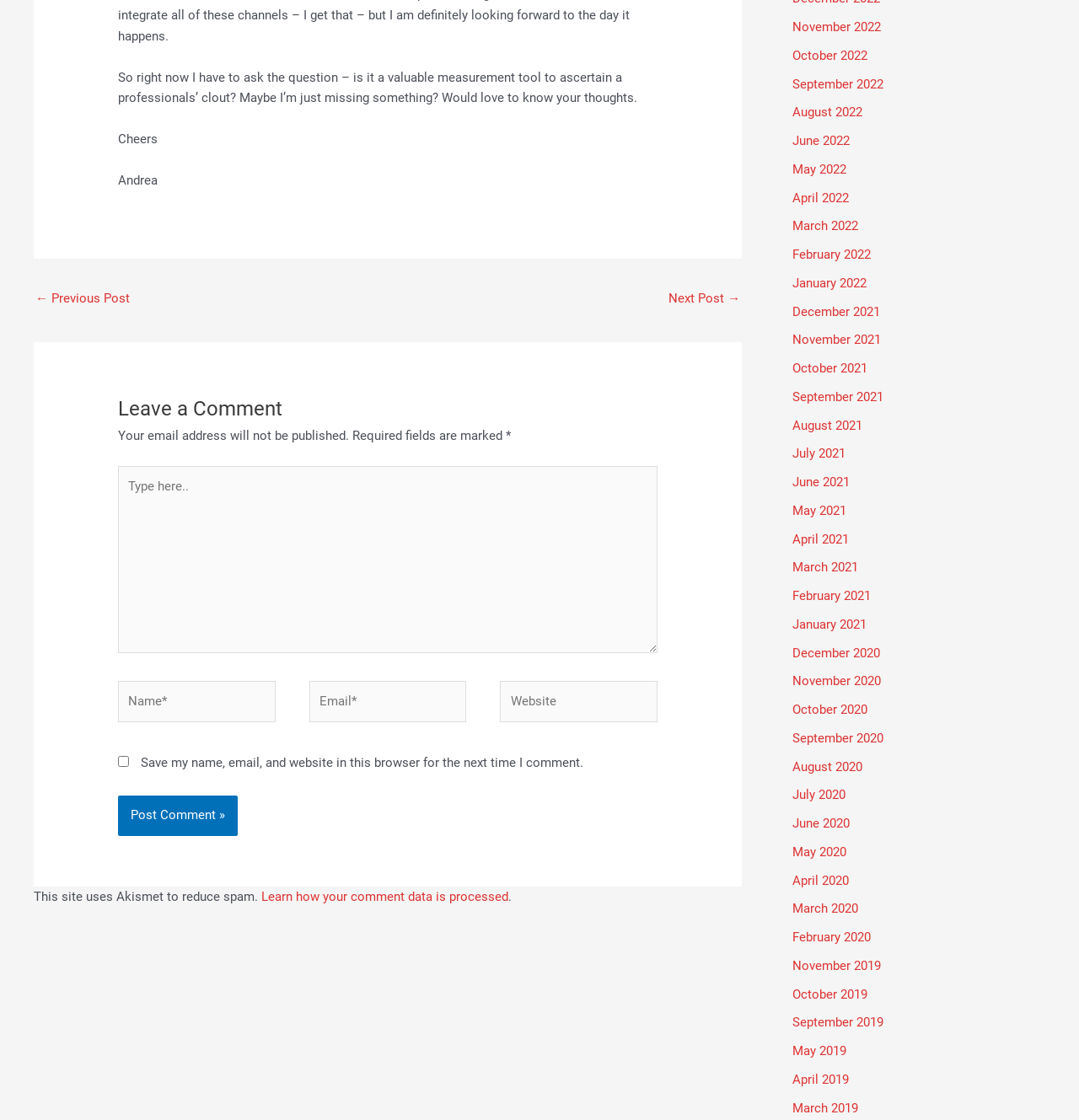What is the purpose of the checkbox?
Based on the image, provide a one-word or brief-phrase response.

Save comment data